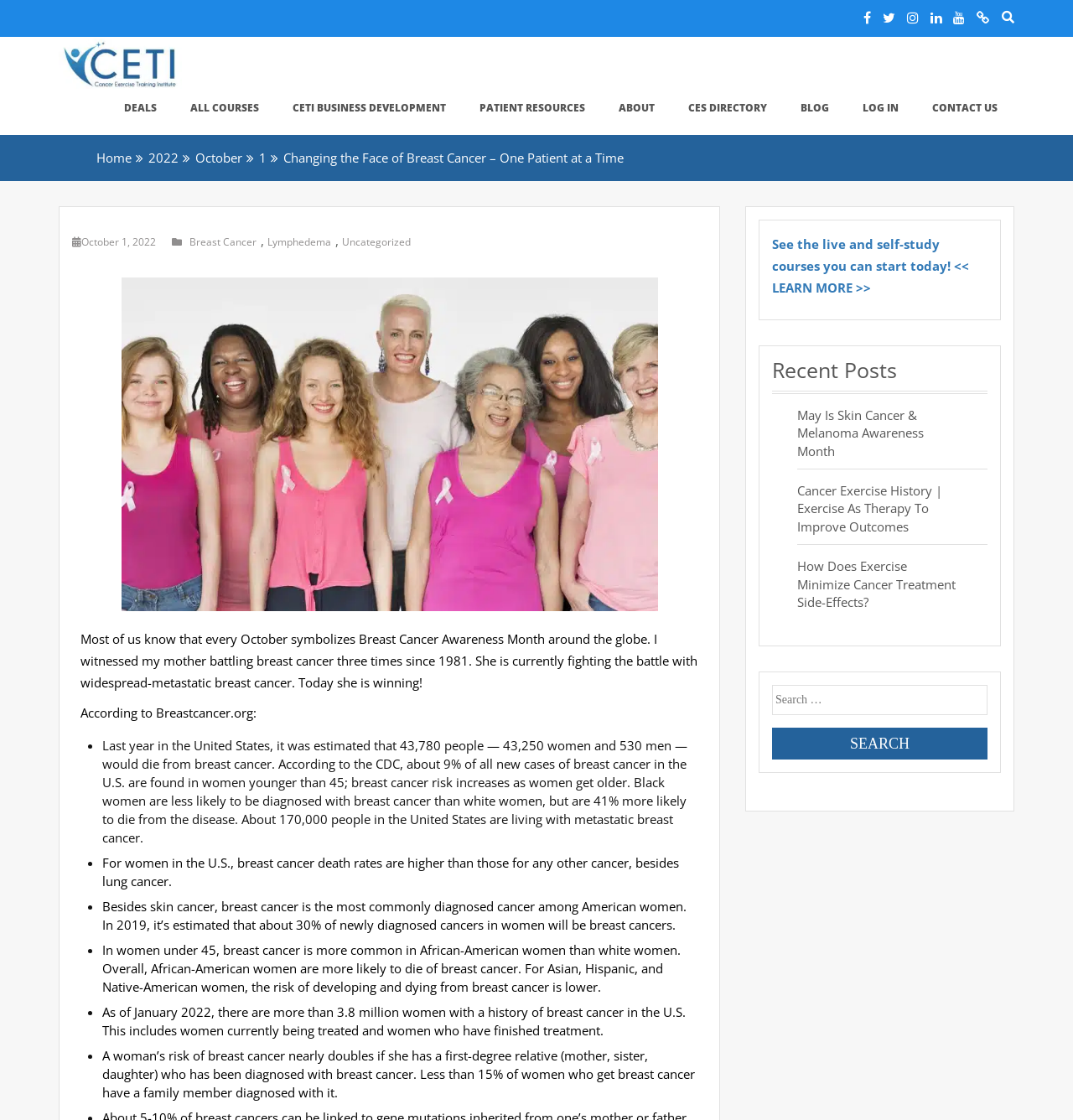Locate the bounding box coordinates of the item that should be clicked to fulfill the instruction: "Search for a topic".

[0.72, 0.611, 0.92, 0.638]